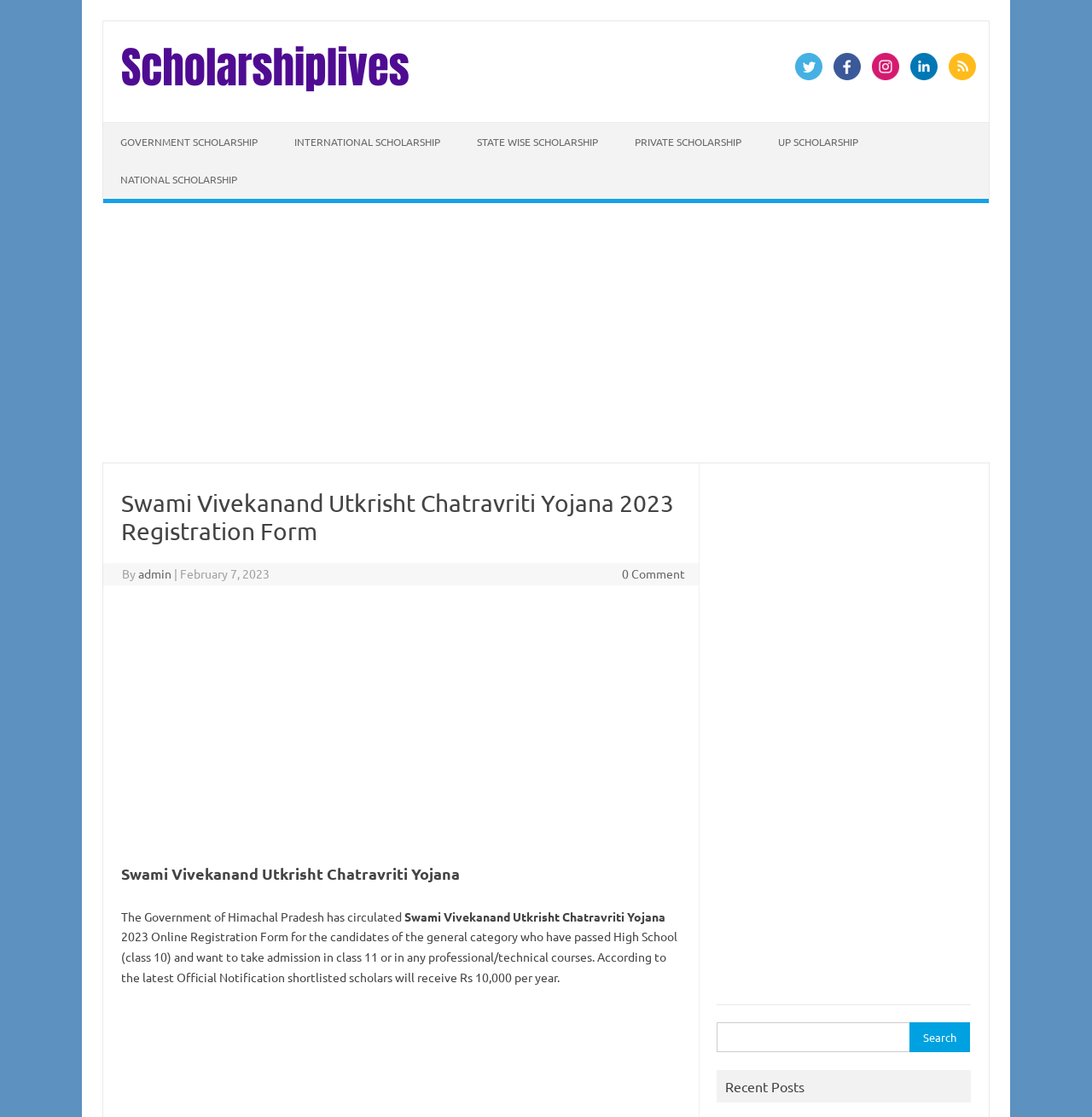Give a detailed account of the webpage's layout and content.

This webpage is about the Swami Vivekanand Utkrisht Chatravriti Yojana 2023 Registration Form, a scholarship program by the Government of Himachal Pradesh for 10th pass students. 

At the top left, there is a link to "Scholarships" accompanied by an image. To the right of this, there are social media links to follow the organization on Twitter, Facebook, Instagram, LinkedIn, and RSS, each with its corresponding image.

Below these links, there is a "Skip to content" link. Next to it, there are five links to different types of scholarships: Government Scholarship, International Scholarship, State Wise Scholarship, Private Scholarship, and UP Scholarship. Below these links, there is another link to National Scholarship.

The main content of the webpage is an iframe that contains the registration form. At the top of this iframe, there is a heading that reads "Swami Vivekanand Utkrisht Chatravriti Yojana 2023 Registration Form". Below this, there is a line of text that reads "By admin | February 7, 2023 | 0 Comment".

The main text of the webpage starts with a heading "Swami Vivekanand Utkrisht Chatravriti Yojana" followed by a paragraph that explains the scholarship program. The text states that the Government of Himachal Pradesh has circulated the Swami Vivekanand Utkrisht Chatravriti Yojana 2023 Online Registration Form for the candidates of the general category who have passed High School (class 10) and want to take admission in class 11 or in any professional/technical courses. According to the latest Official Notification, shortlisted scholars will receive Rs 10,000 per year.

To the right of the main content, there are two iframes that contain advertisements. At the bottom right, there is a search box with a label "Search for:" and a button to submit the search query. Below the search box, there is a heading that reads "Recent Posts".